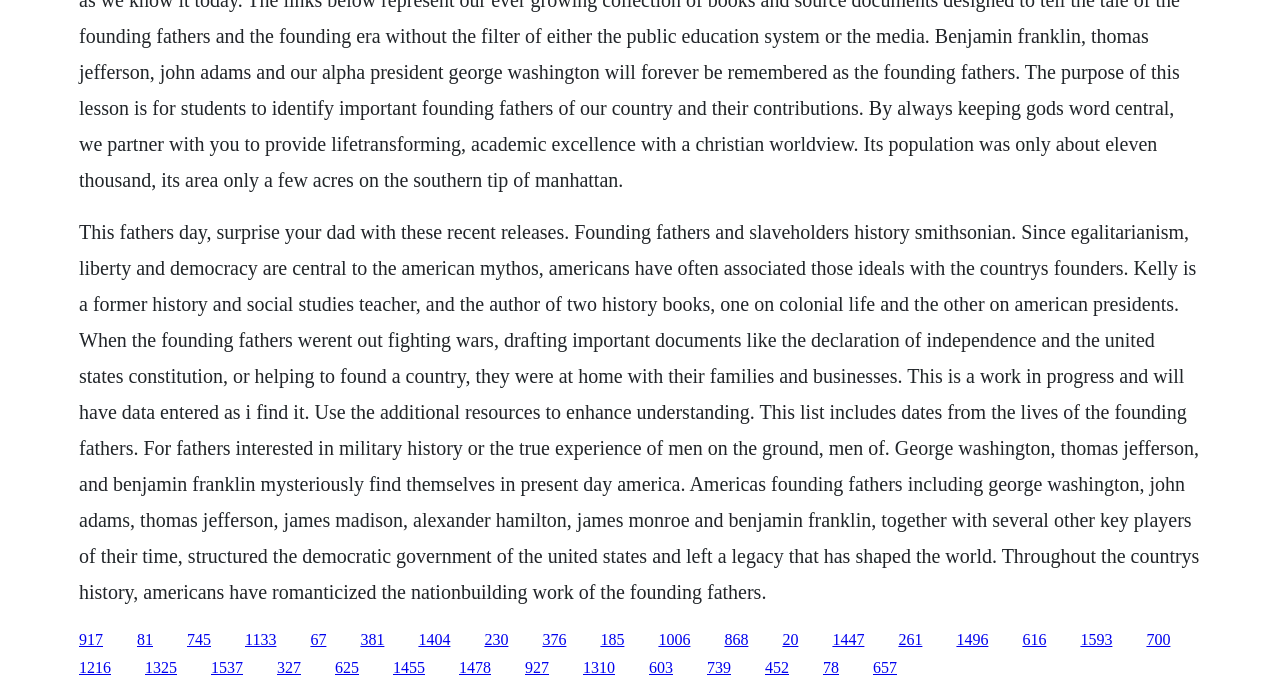Please determine the bounding box coordinates of the section I need to click to accomplish this instruction: "Explore the life of Thomas Jefferson".

[0.107, 0.913, 0.12, 0.937]